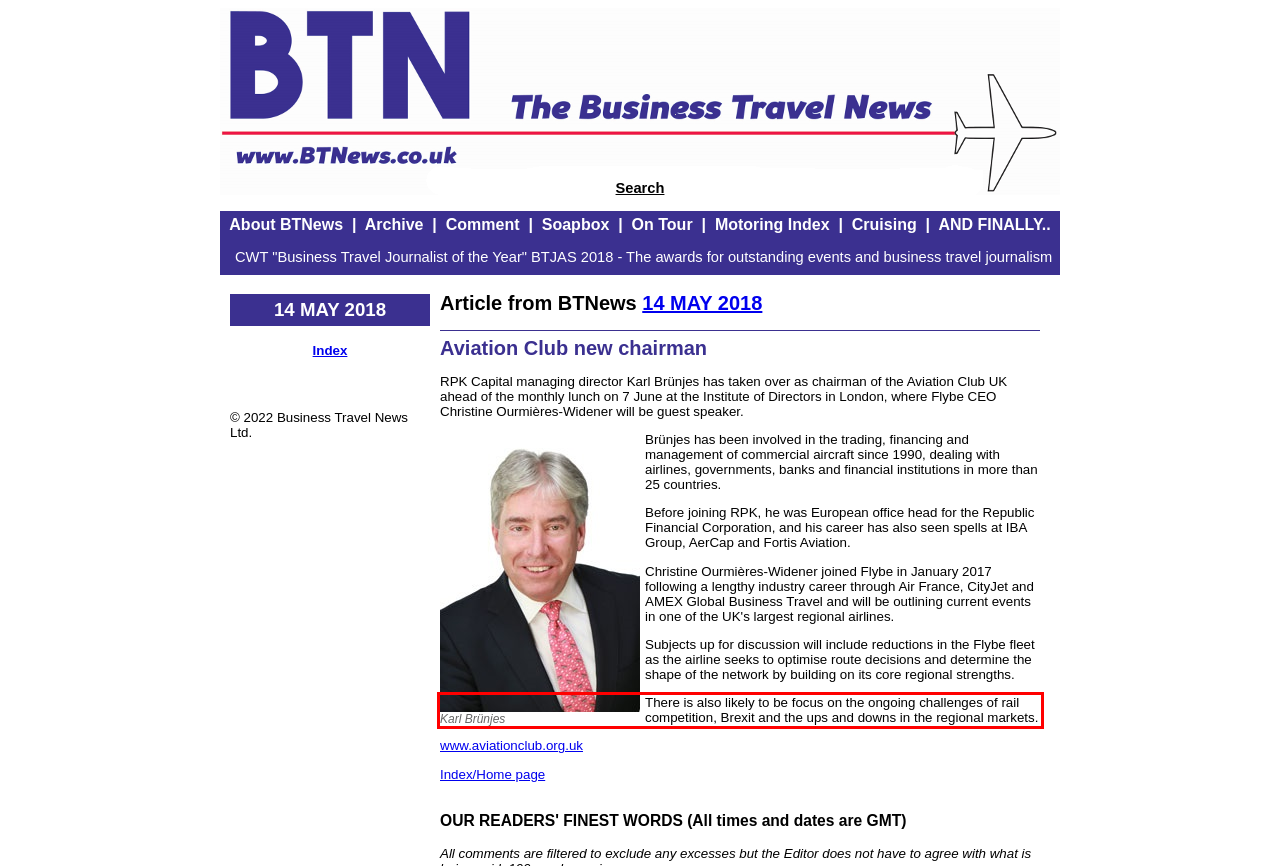There is a UI element on the webpage screenshot marked by a red bounding box. Extract and generate the text content from within this red box.

There is also likely to be focus on the ongoing challenges of rail competition, Brexit and the ups and downs in the regional markets.